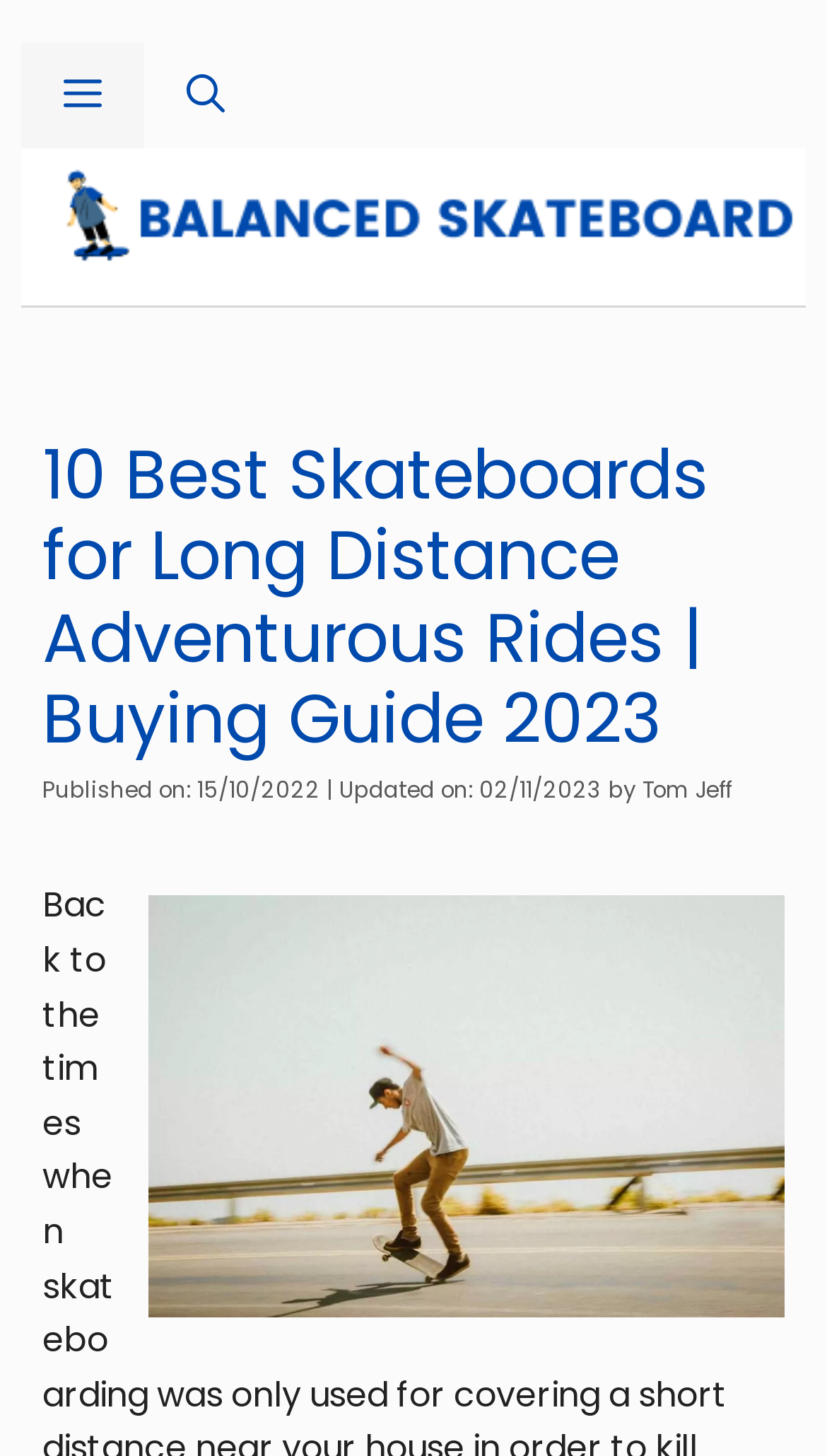How many images are there in the content section?
Provide an in-depth answer to the question, covering all aspects.

There are two images in the content section, one is the 'BALANCED SKATEBOARD' image and the other is the 'Best Skateboards for Long Distance' image.